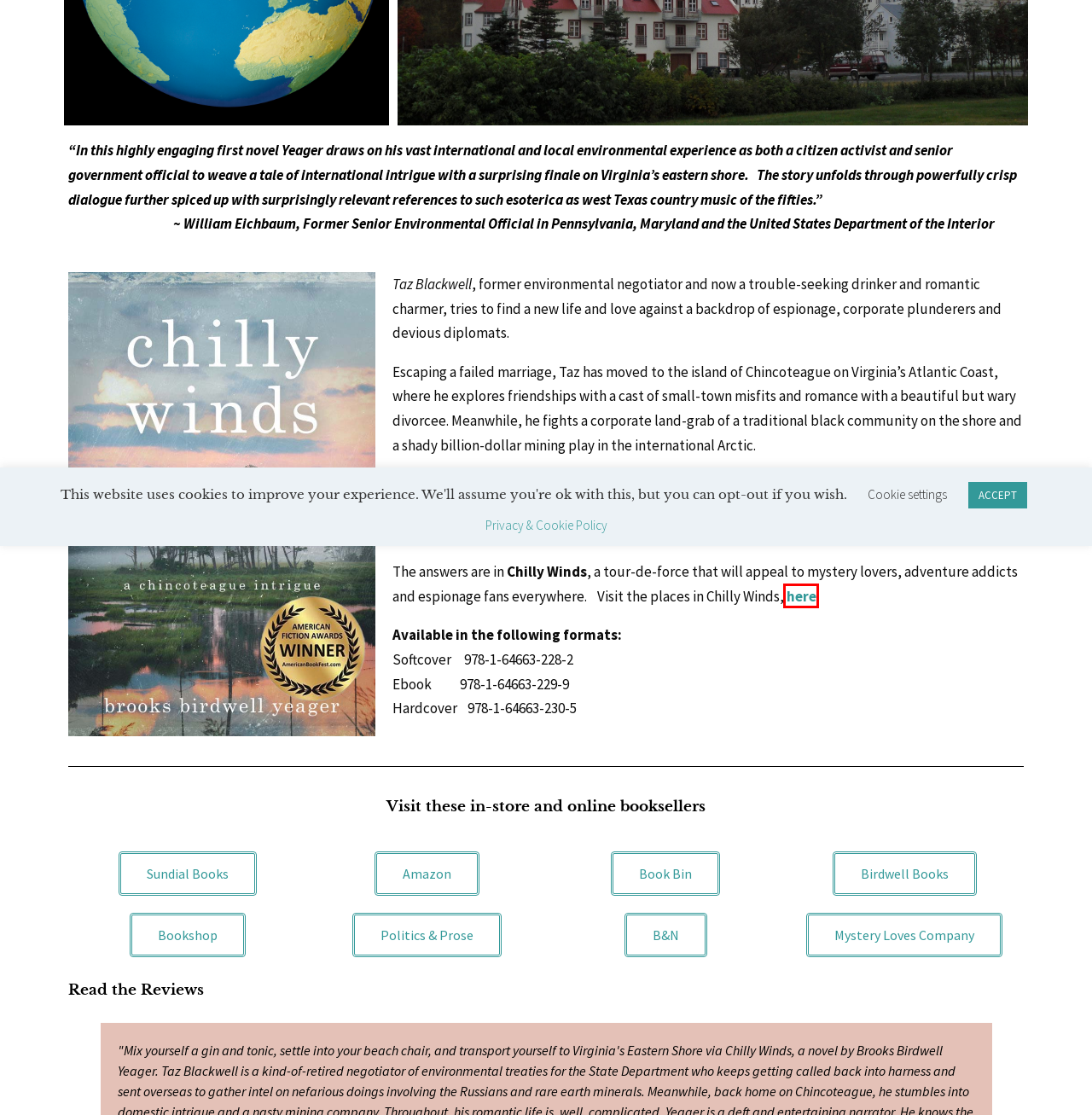You have received a screenshot of a webpage with a red bounding box indicating a UI element. Please determine the most fitting webpage description that matches the new webpage after clicking on the indicated element. The choices are:
A. Privacy Policy & Cookies – Brooks Yeager
B. Search for Author: "Yeager, Brooks B." | Mystery Loves Company Booksellers
C. FAQ – Brooks Yeager
D. Links – Brooks Yeager
E. Brooks Yeager – Brooks Yeager, author.  Chilly Winds a Chincoteague Intrigue
F. Occasional and Random Musings from Chincoteague – Brooks Yeager
G. Search for Author: "Yeager, Brooks B." | Politics and Prose Bookstore
H. Contact – Brooks Yeager

D